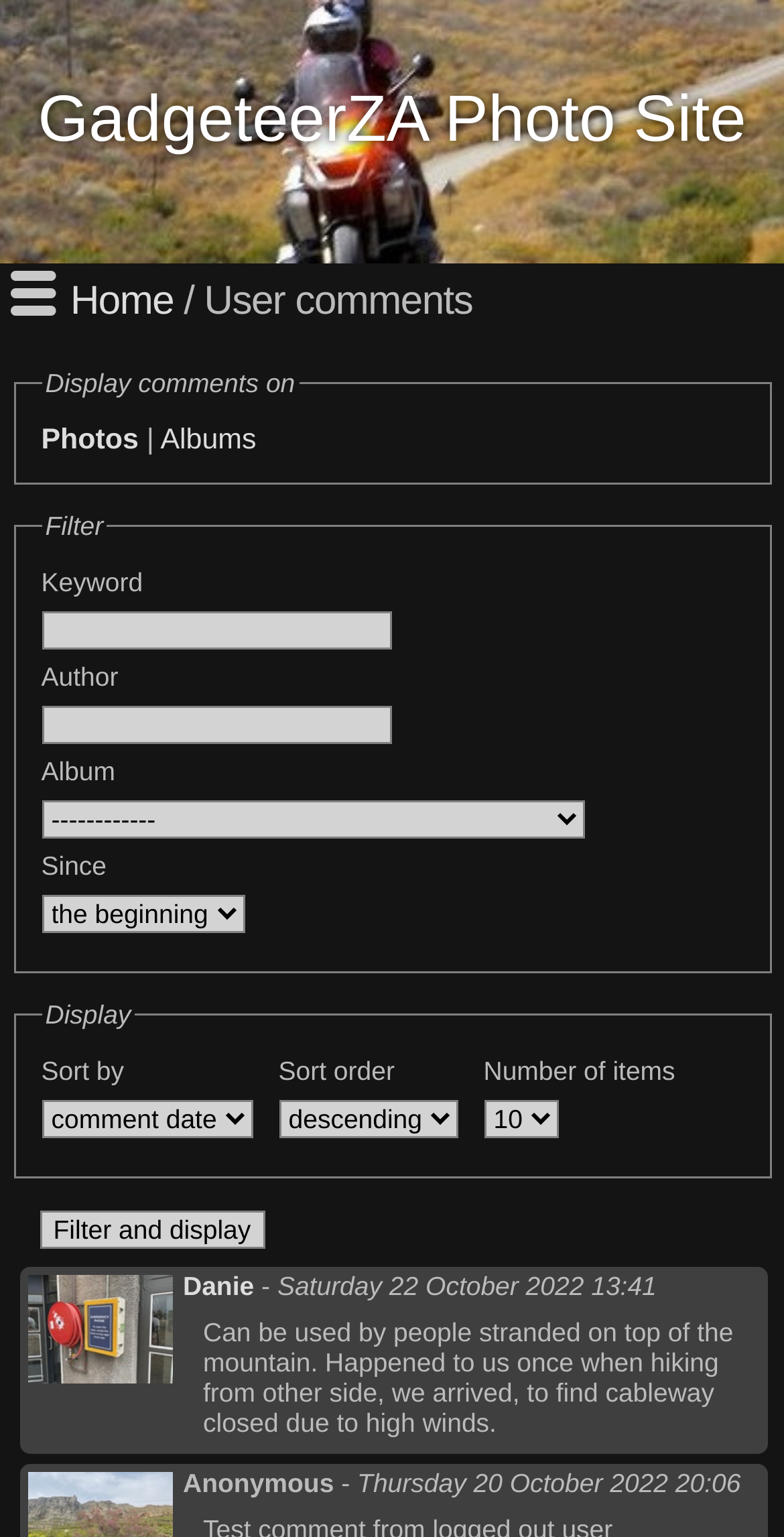Identify the bounding box coordinates of the region that needs to be clicked to carry out this instruction: "Filter comments by keyword". Provide these coordinates as four float numbers ranging from 0 to 1, i.e., [left, top, right, bottom].

[0.053, 0.397, 0.499, 0.422]